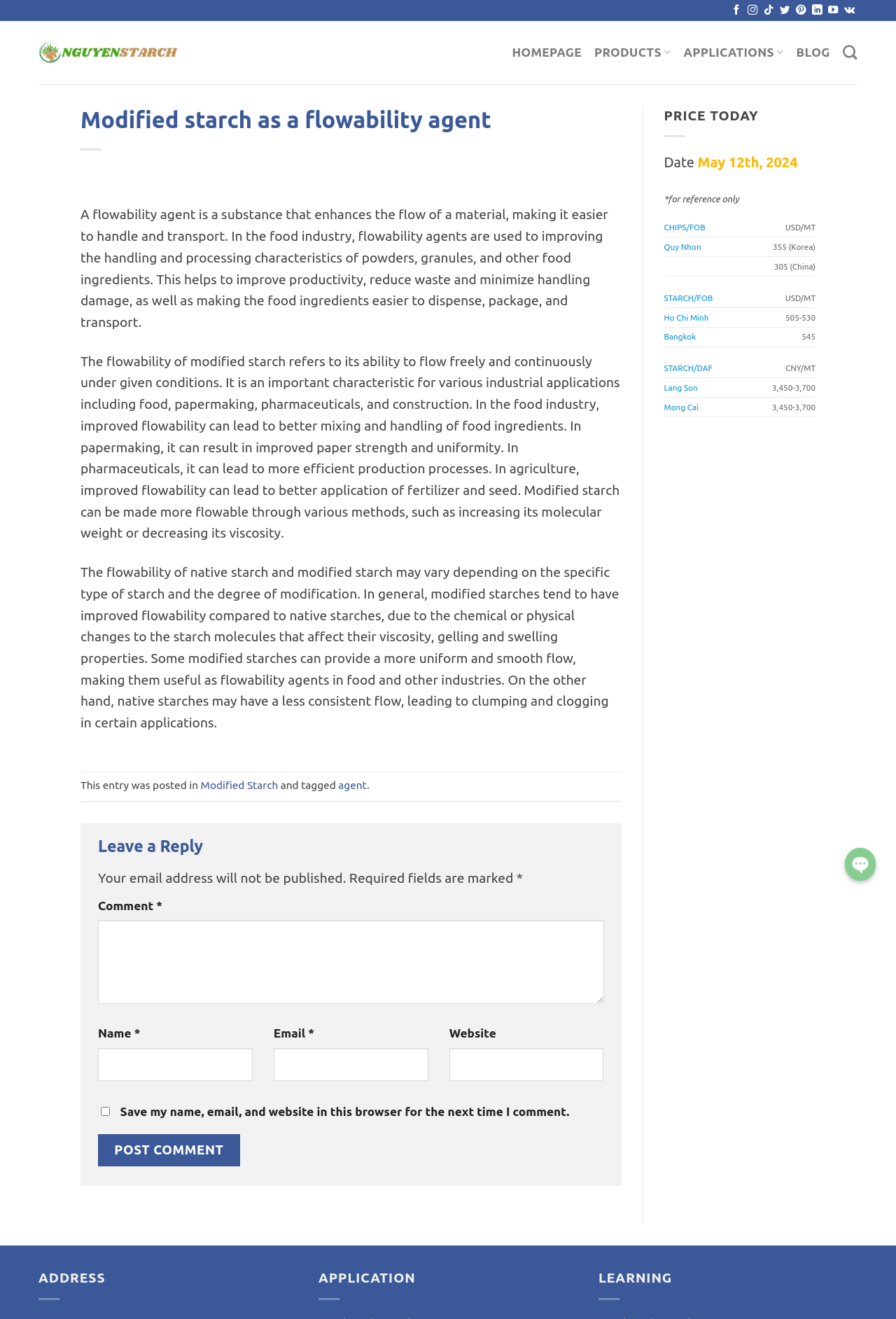Specify the bounding box coordinates for the region that must be clicked to perform the given instruction: "Leave a reply".

[0.109, 0.632, 0.674, 0.652]